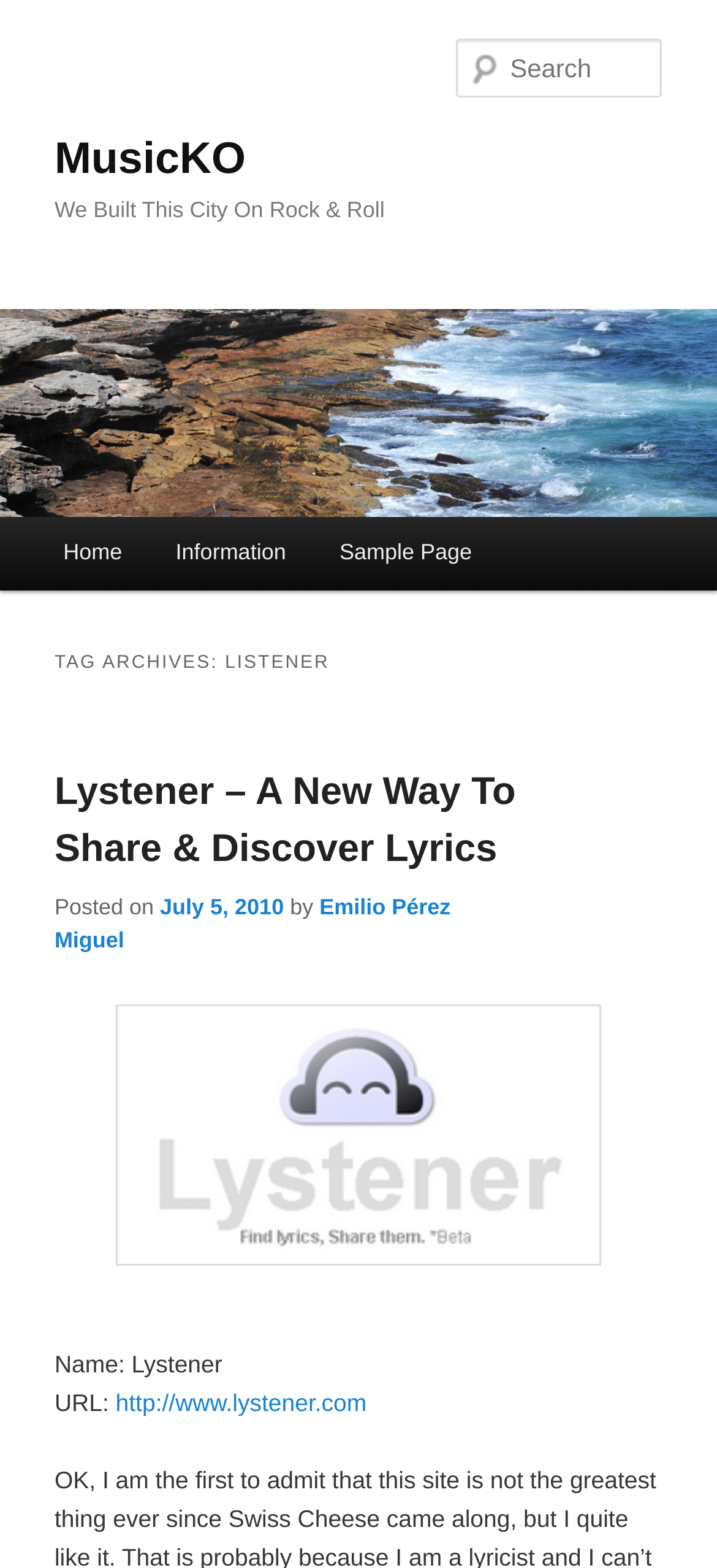Please determine the bounding box coordinates of the clickable area required to carry out the following instruction: "Learn about MusicKO". The coordinates must be four float numbers between 0 and 1, represented as [left, top, right, bottom].

[0.076, 0.086, 0.343, 0.117]